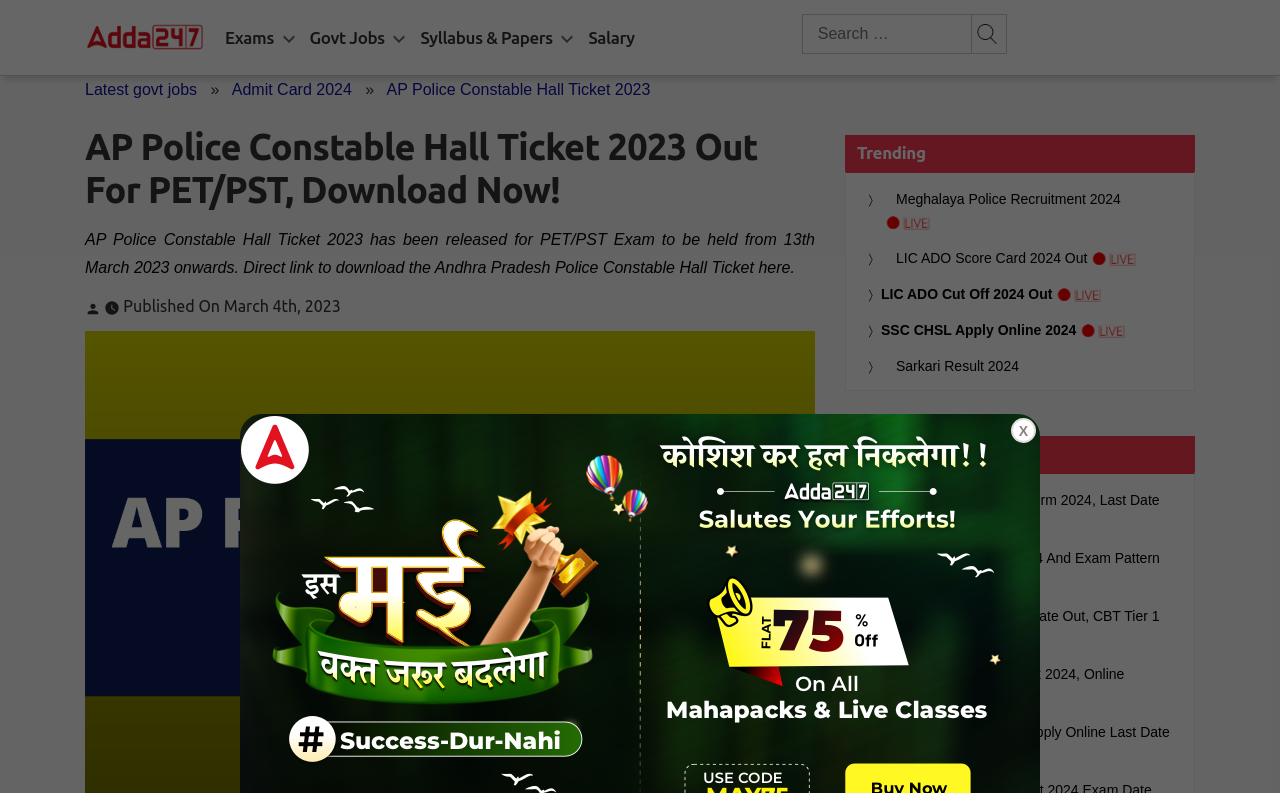Answer the following in one word or a short phrase: 
How many trending links are displayed on the webpage?

4